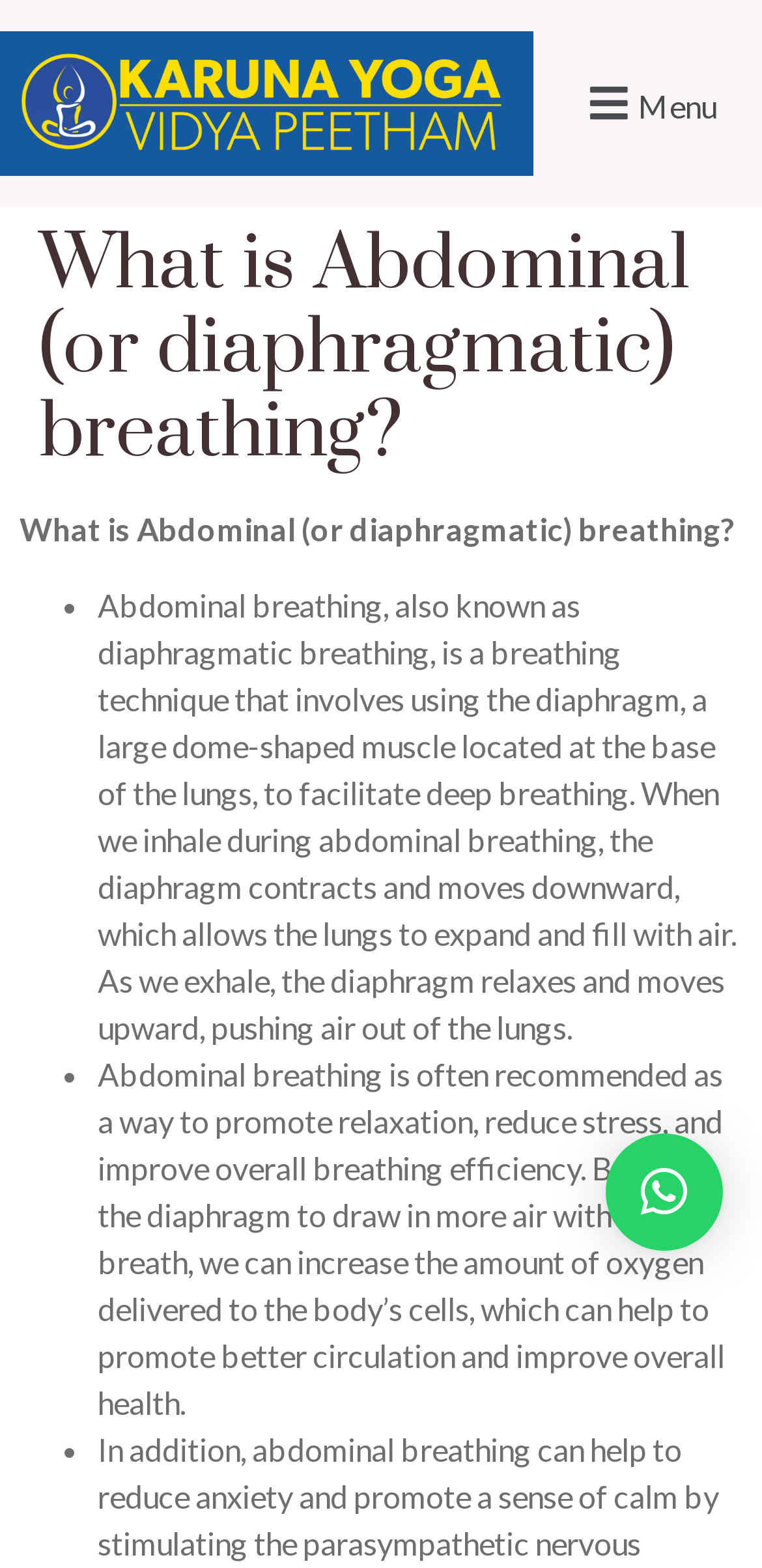Bounding box coordinates must be specified in the format (top-left x, top-left y, bottom-right x, bottom-right y). All values should be floating point numbers between 0 and 1. What are the bounding box coordinates of the UI element described as: ×

[0.795, 0.723, 0.949, 0.798]